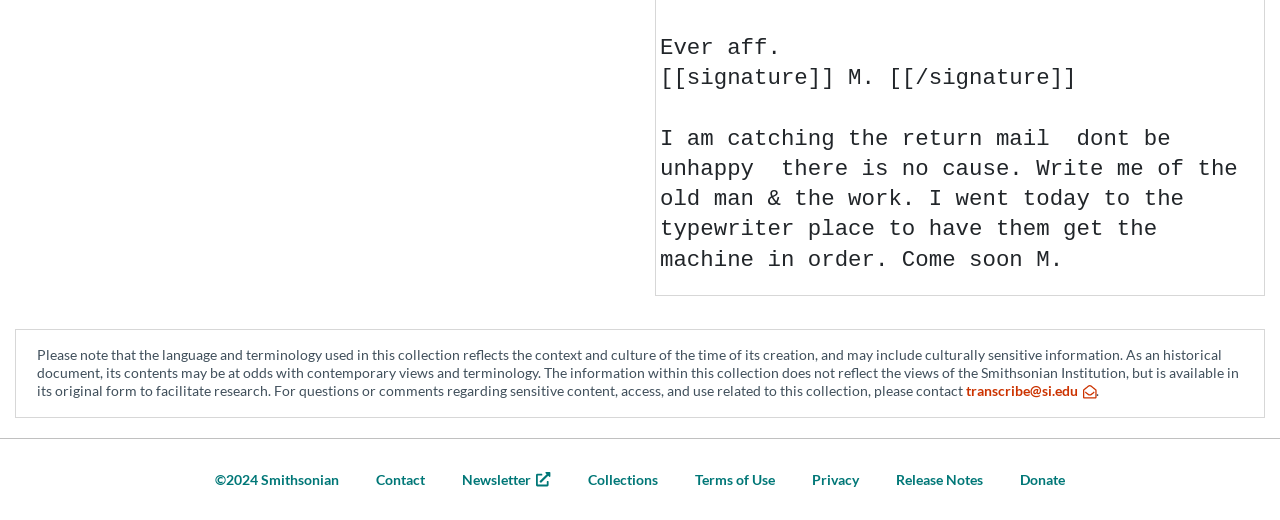Locate the bounding box coordinates of the segment that needs to be clicked to meet this instruction: "go to the collections page".

[0.459, 0.905, 0.514, 0.938]